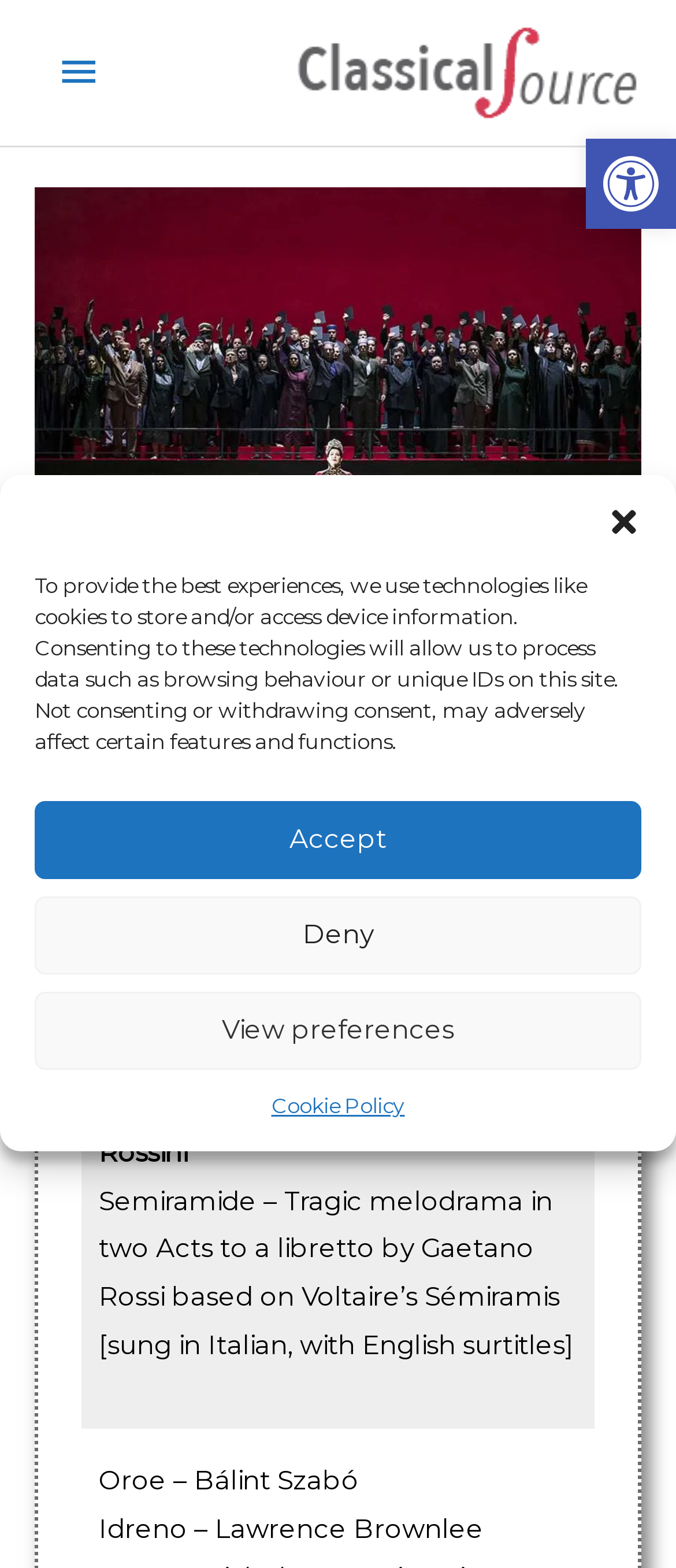Use a single word or phrase to respond to the question:
What is the language of the opera Semiramide?

Italian